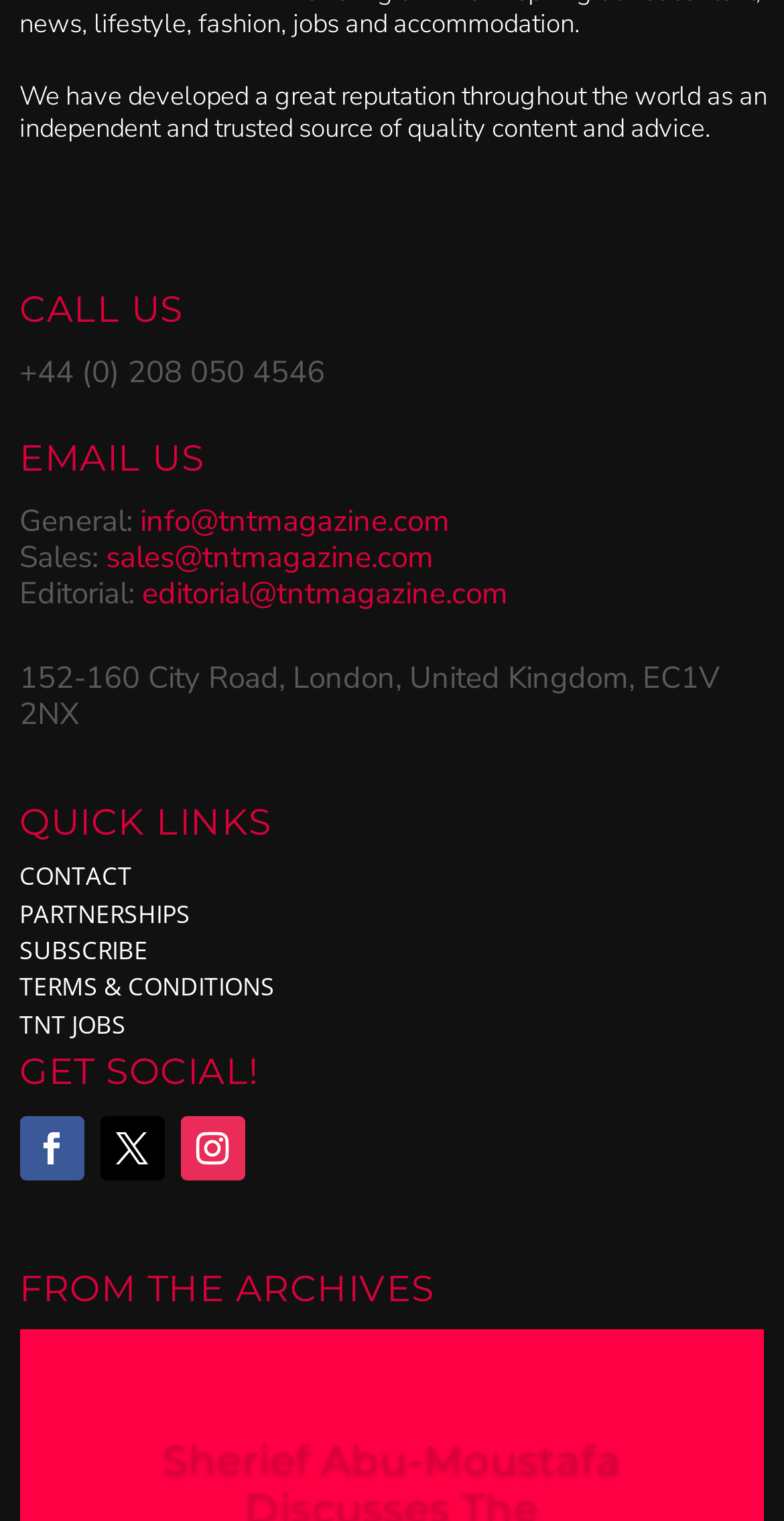What is the email address for general inquiries?
Answer the question with detailed information derived from the image.

The email address for general inquiries is mentioned in the 'EMAIL US' section, which is located below the 'CALL US' section. The exact email address is 'info@tntmagazine.com', which is a link.